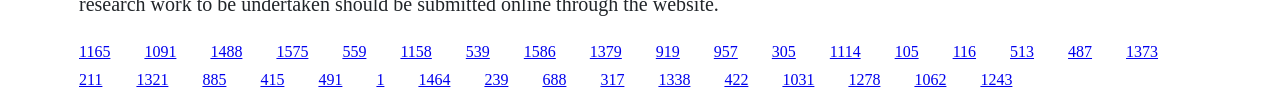Respond with a single word or phrase for the following question: 
Are the links on the webpage arranged in a grid?

No